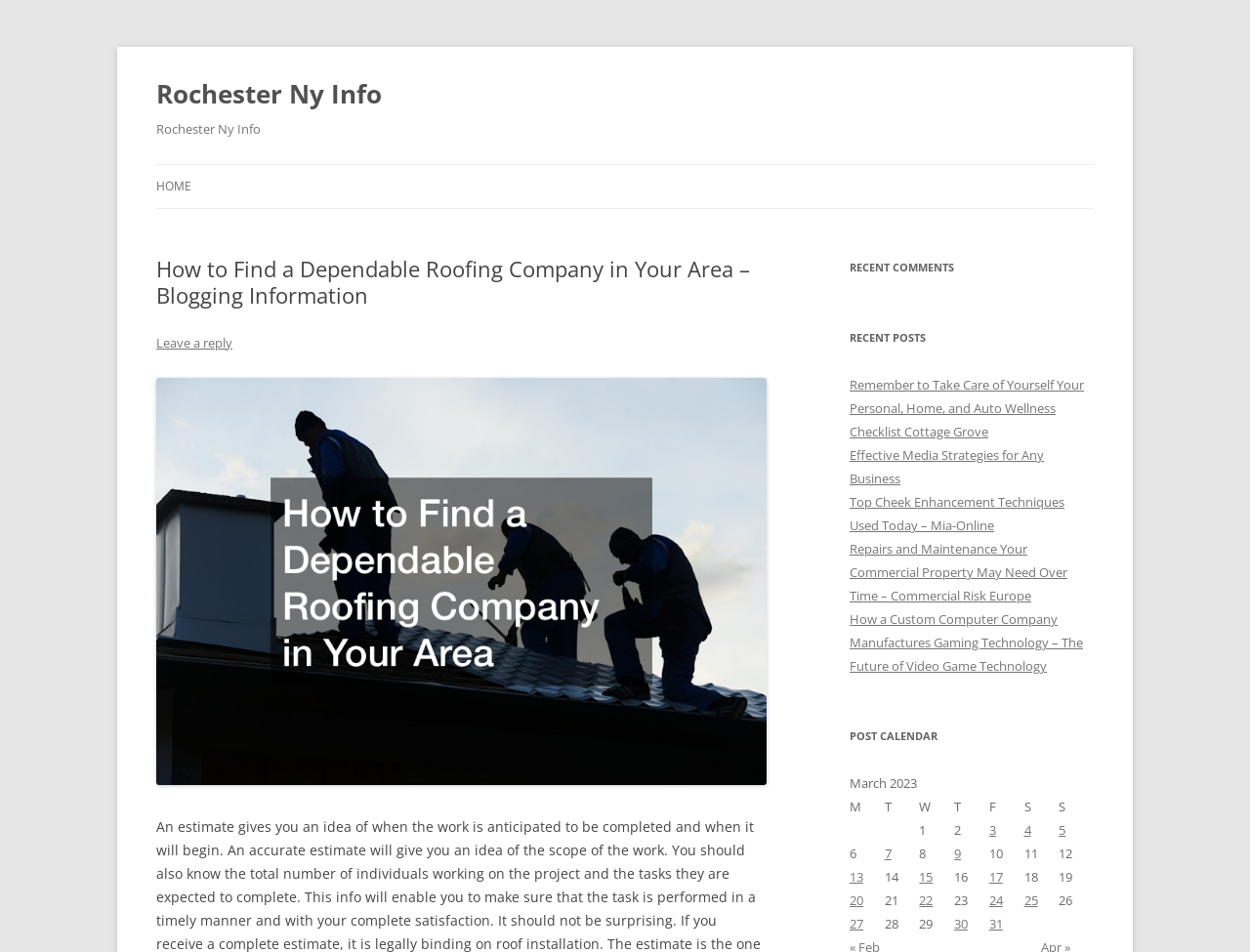Please identify the bounding box coordinates of the element's region that I should click in order to complete the following instruction: "View recent comments". The bounding box coordinates consist of four float numbers between 0 and 1, i.e., [left, top, right, bottom].

[0.68, 0.269, 0.875, 0.294]